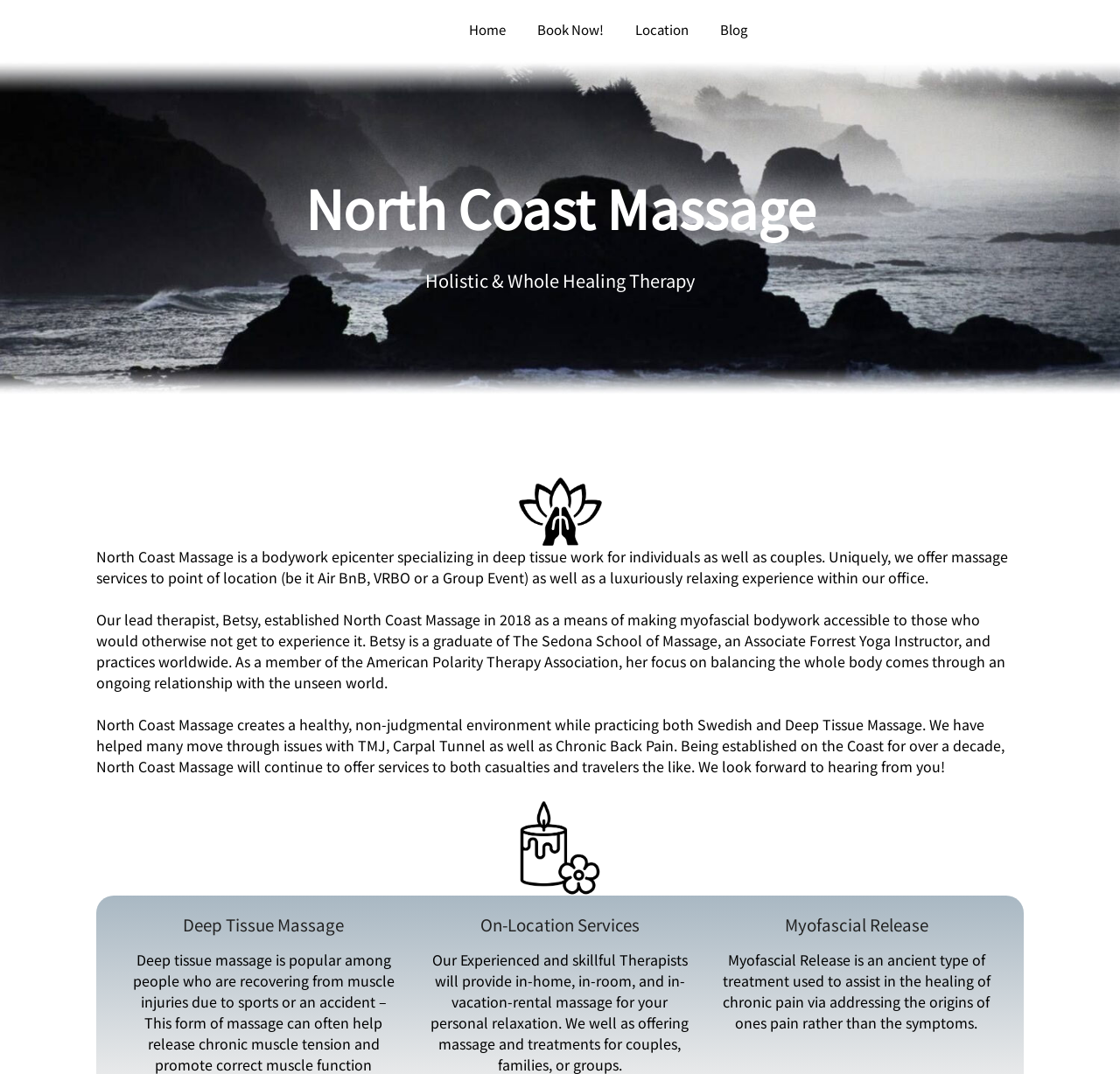Answer the question using only one word or a concise phrase: What is the focus of North Coast Massage's lead therapist, Betsy?

Balancing the whole body